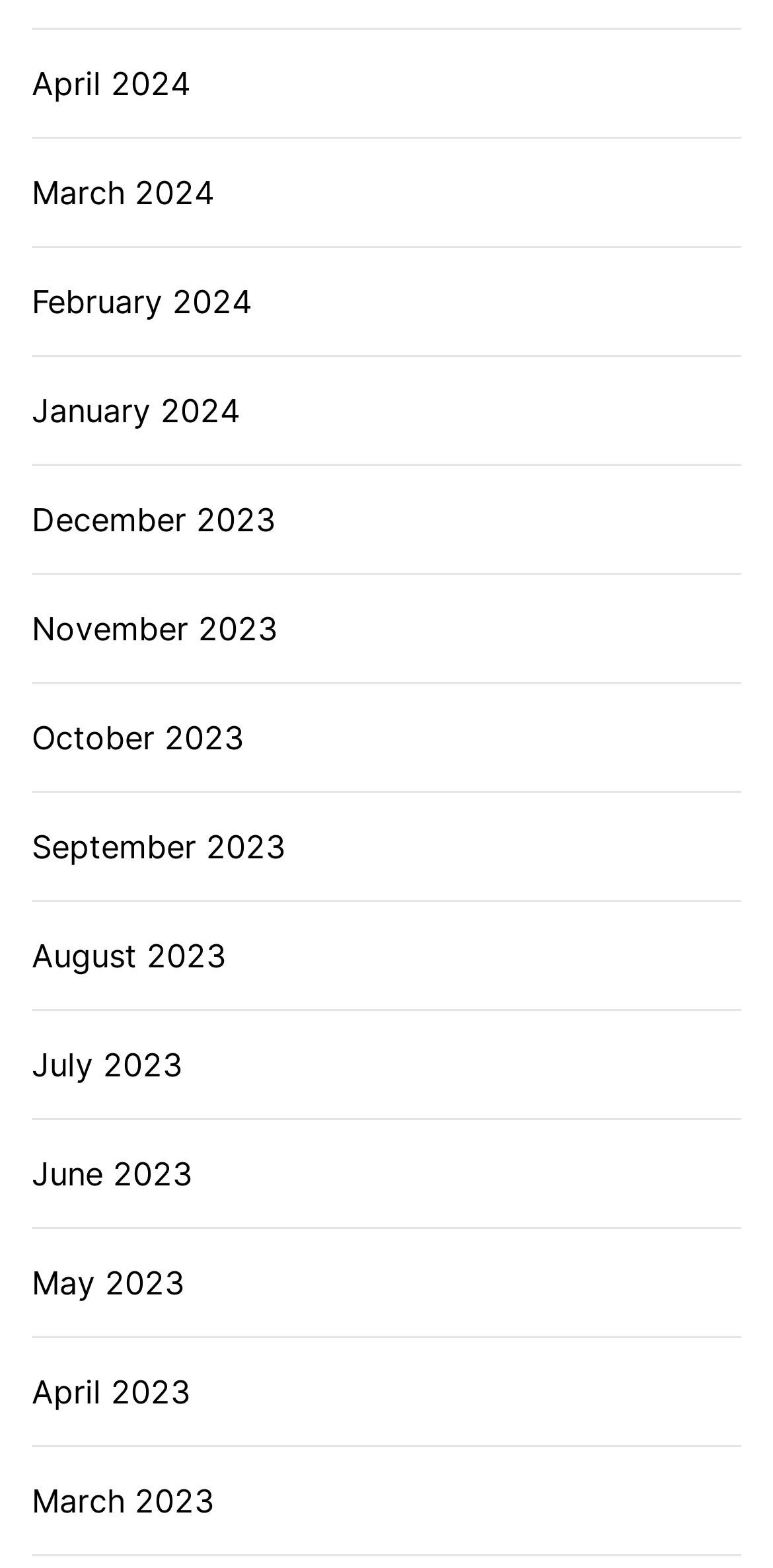Please identify the bounding box coordinates of the clickable area that will fulfill the following instruction: "browse February 2024". The coordinates should be in the format of four float numbers between 0 and 1, i.e., [left, top, right, bottom].

[0.041, 0.177, 0.326, 0.208]